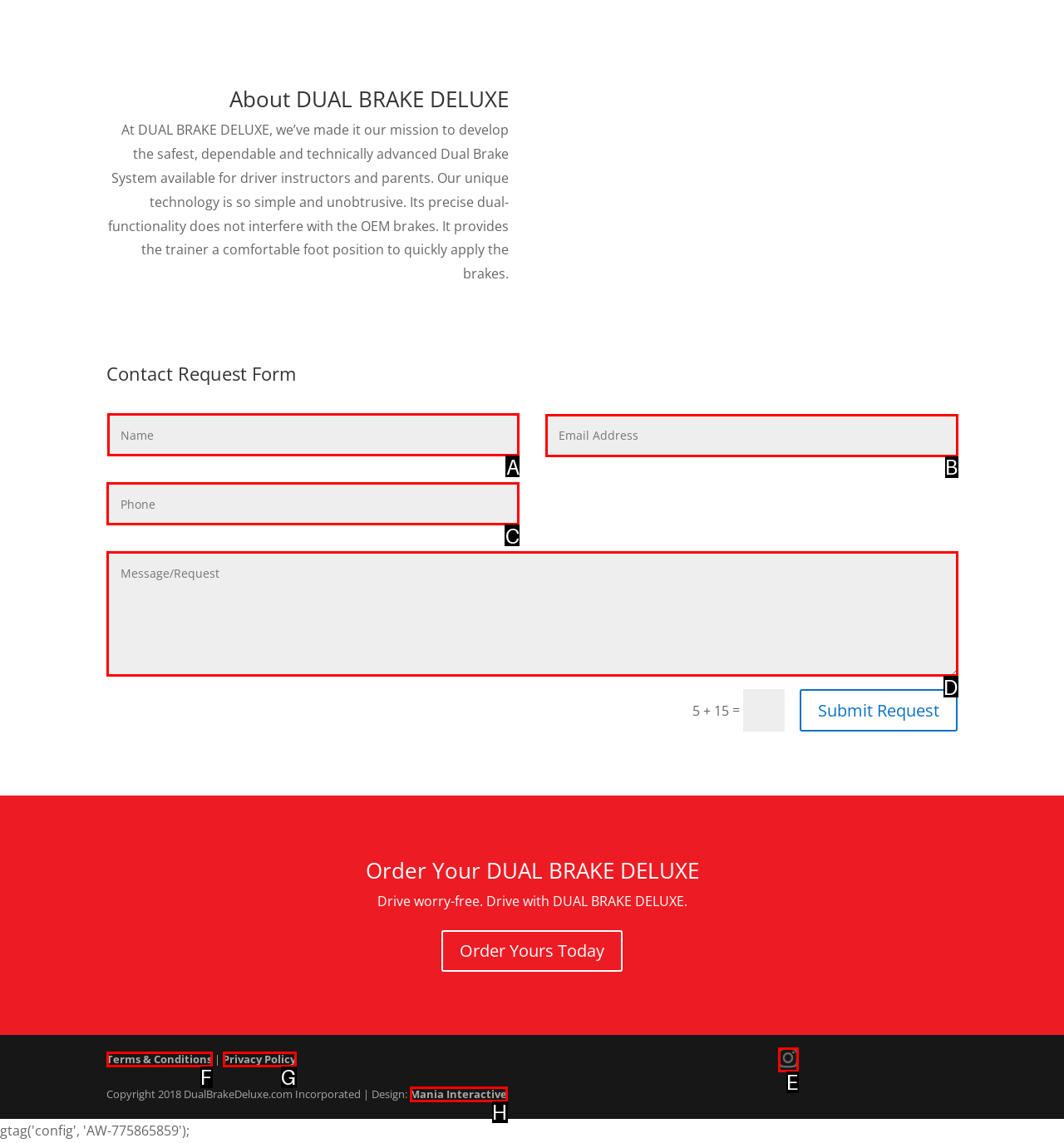Given the task: Fill in the contact request form, indicate which boxed UI element should be clicked. Provide your answer using the letter associated with the correct choice.

A